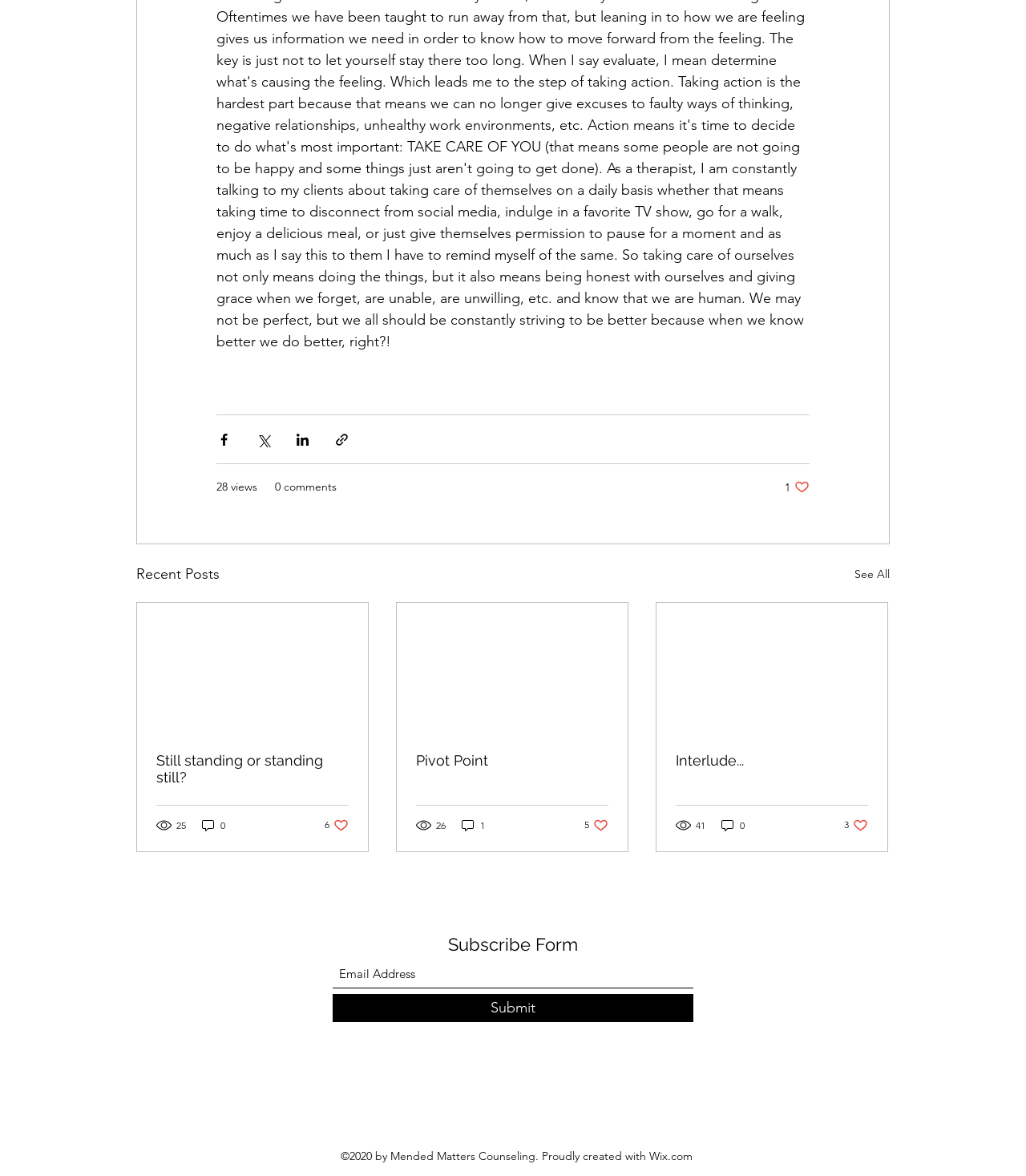Extract the bounding box coordinates for the UI element described as: "parent_node: Pivot Point".

[0.387, 0.513, 0.612, 0.623]